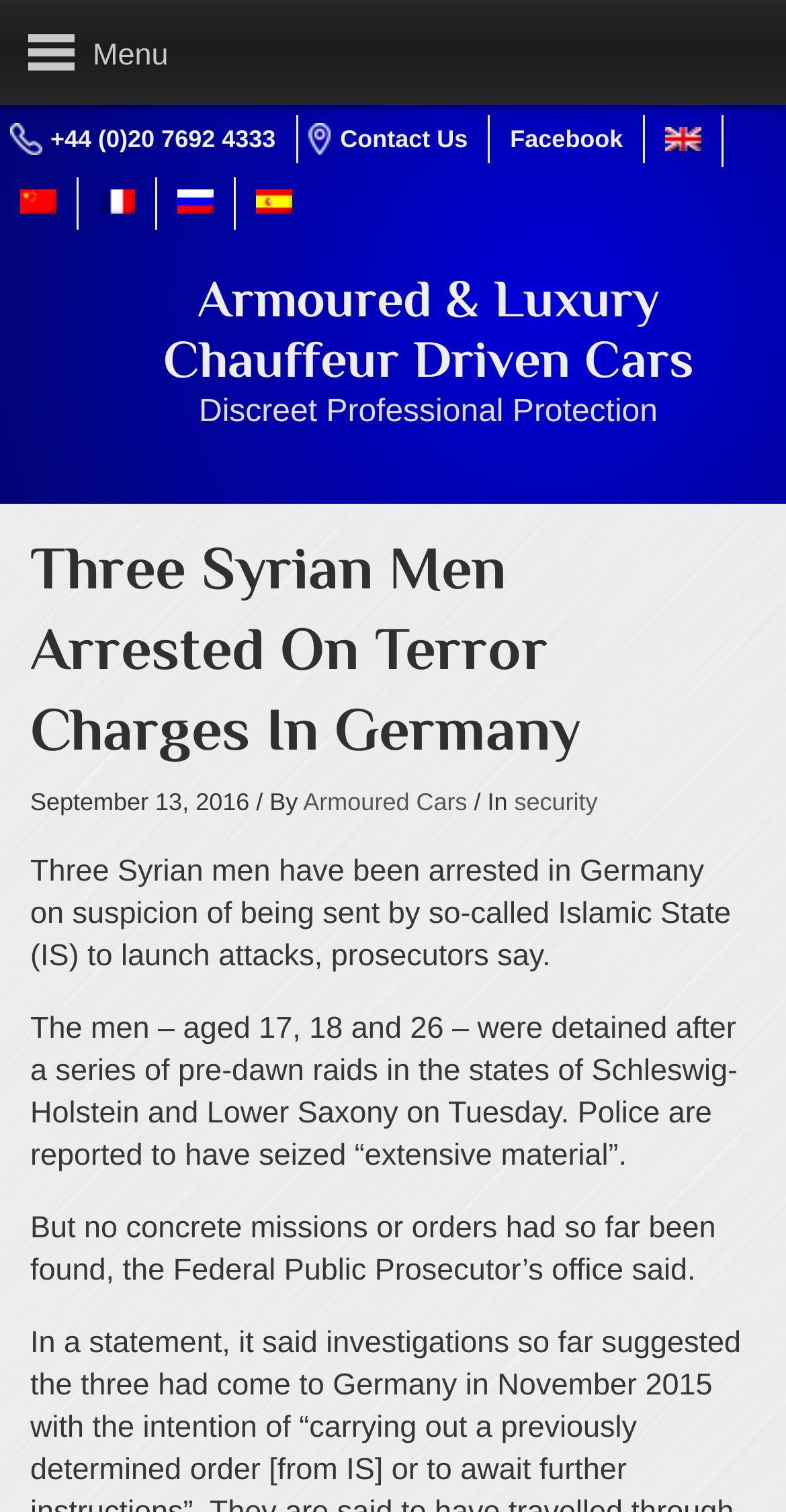Please identify the bounding box coordinates of the element that needs to be clicked to perform the following instruction: "Click on the 'Home' link".

[0.012, 0.016, 0.116, 0.038]